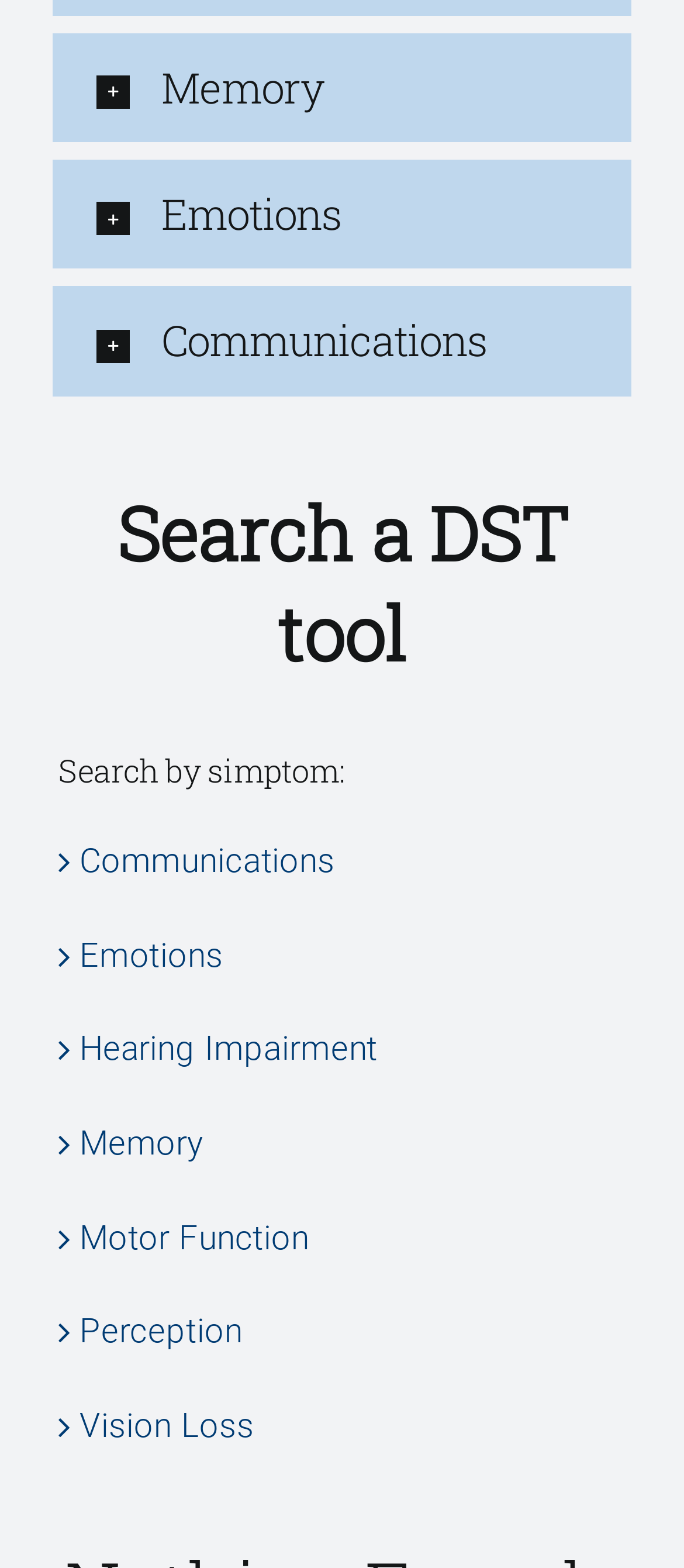Please locate the clickable area by providing the bounding box coordinates to follow this instruction: "View report 15th April 2023".

None